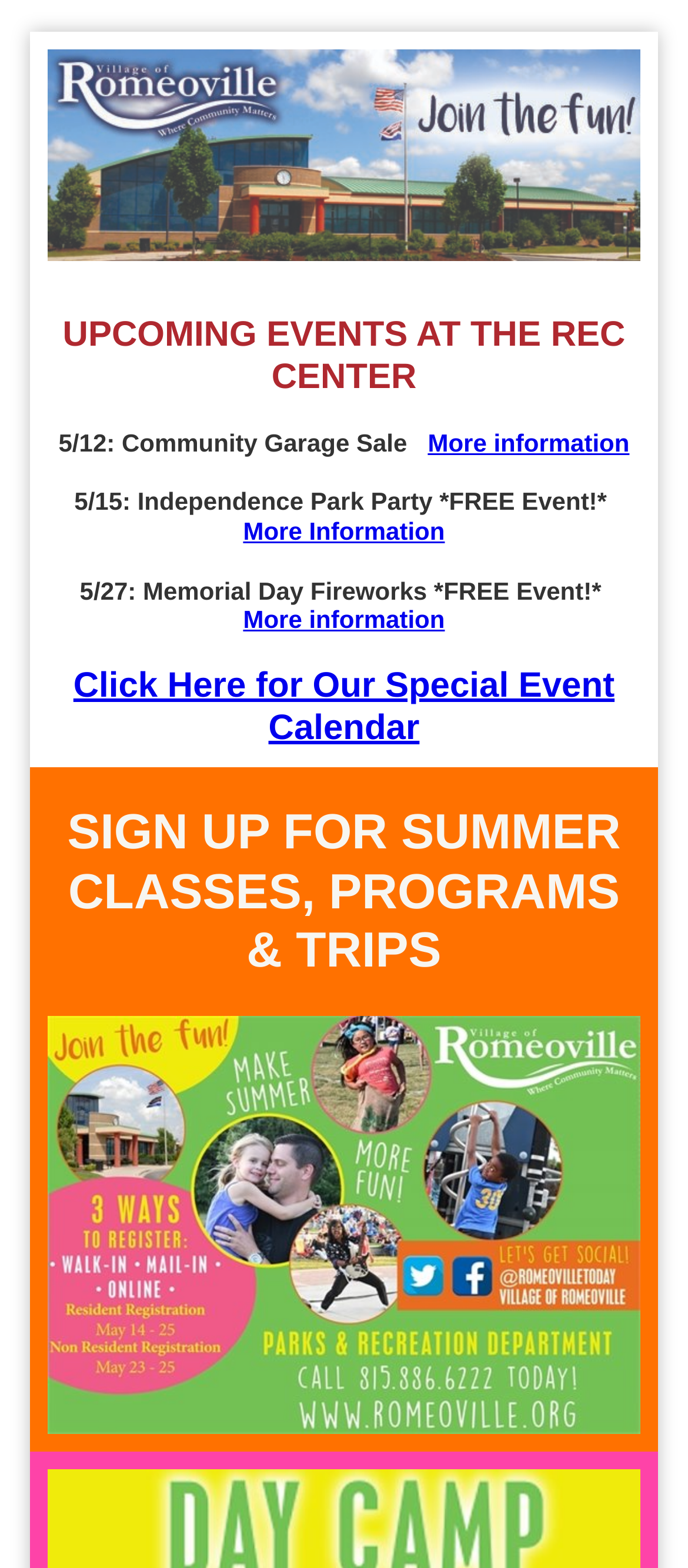Identify the bounding box coordinates for the UI element described as: "More information".

[0.353, 0.386, 0.647, 0.404]